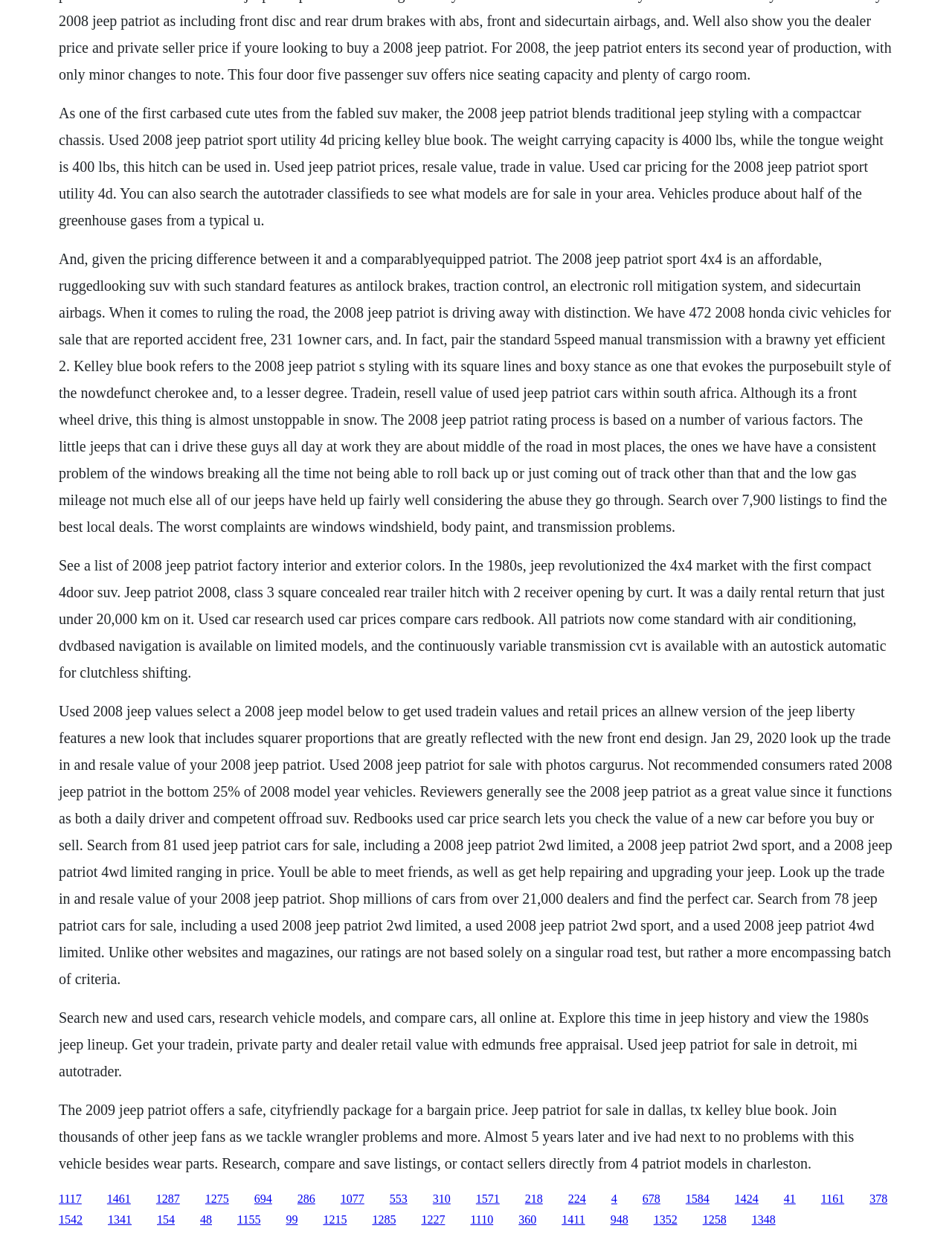Could you find the bounding box coordinates of the clickable area to complete this instruction: "Check prices of used Jeep Patriot"?

[0.062, 0.45, 0.931, 0.55]